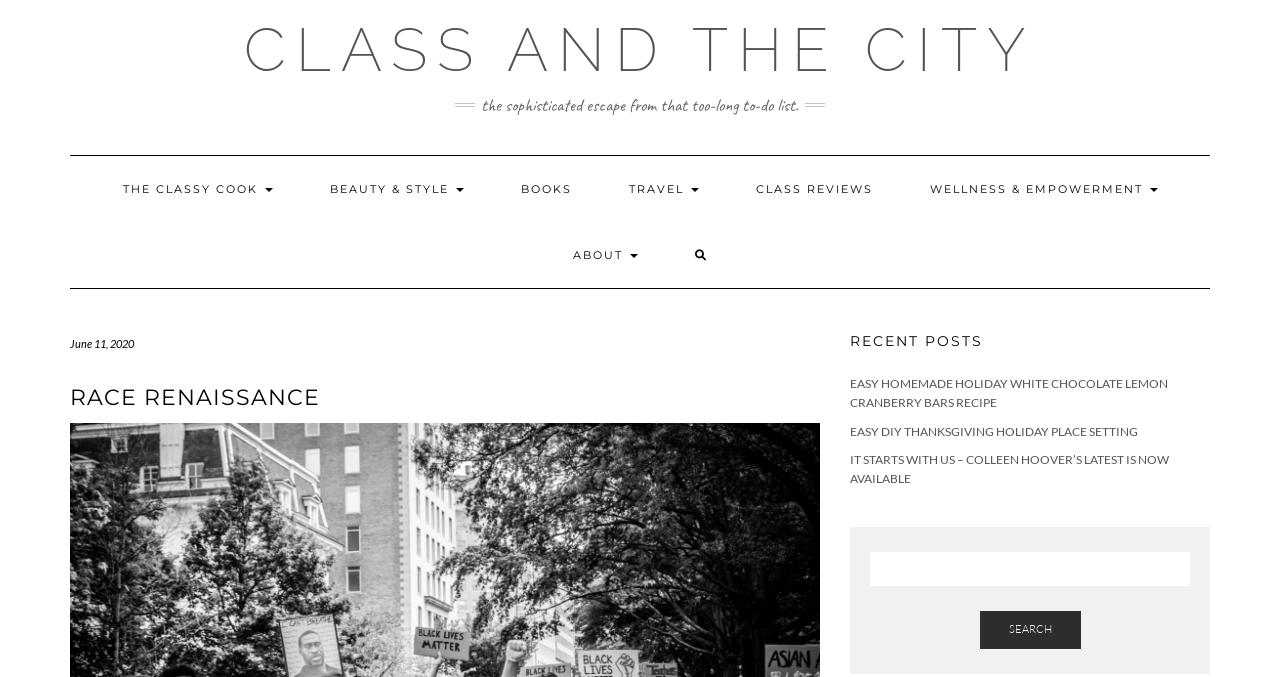Based on the image, please elaborate on the answer to the following question:
How many navigation links are there?

The navigation links can be found under the 'Main navigation' element with bounding box coordinates [0.055, 0.229, 0.945, 0.427]. There are 7 links: 'THE CLASSY COOK', 'BEAUTY & STYLE', 'BOOKS', 'TRAVEL', 'CLASS REVIEWS', 'WELLNESS & EMPOWERMENT', and 'ABOUT'.